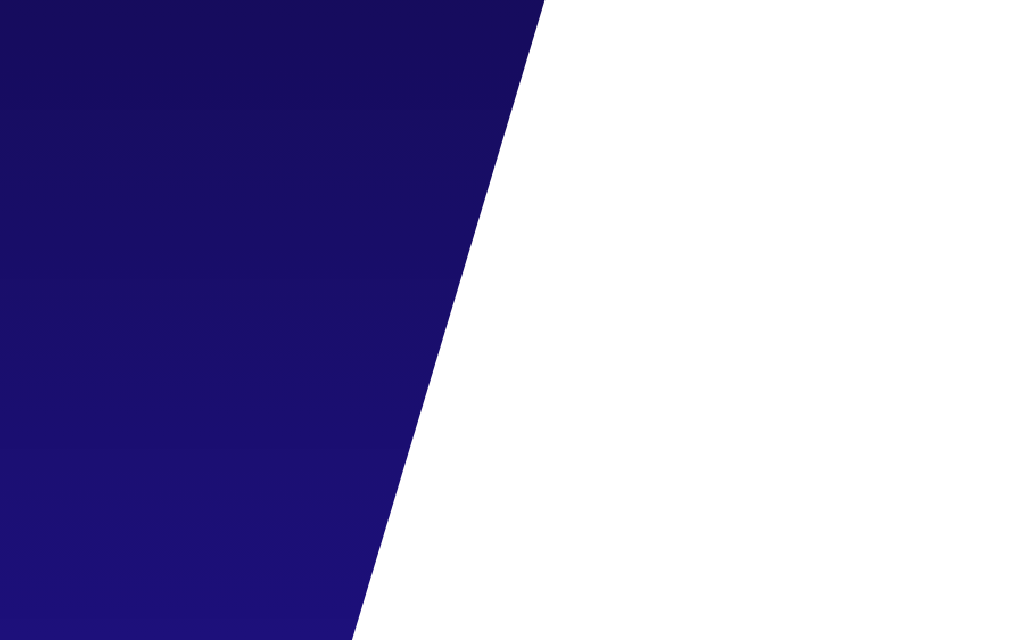Elaborate on all the elements present in the image.

This image is featured in an article titled "The Top 20 Event Themes in Dubai – Right Now! – Part 3." The vibrant design reflects contemporary event themes and trends, illustrating the dynamic atmosphere of event planning in Dubai. Positioned within the article, the image complements discussions about various event themes currently popular in the UAE. The content highlights themes ranging from Arabic entertainment to futuristic parties, emphasizing the creative options available for event organizers. The overall aesthetic resonates with the sophisticated and diverse event landscape in Dubai, making it a compelling visual representation of the topics discussed in the article.